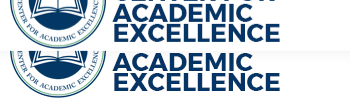Provide a thorough description of the image.

The image showcases the logo of the Middle Georgia Center for Academic Excellence, prominently featuring the text "ACADEMIC EXCELLENCE." The logo is designed with emphasis on the words and is accompanied by a graphic element symbolizing education, likely a book or open pages, which reflects the center's commitment to fostering academic success and providing educational resources. This emblem represents the center's mission to support students in their pursuit of higher education and personal growth.